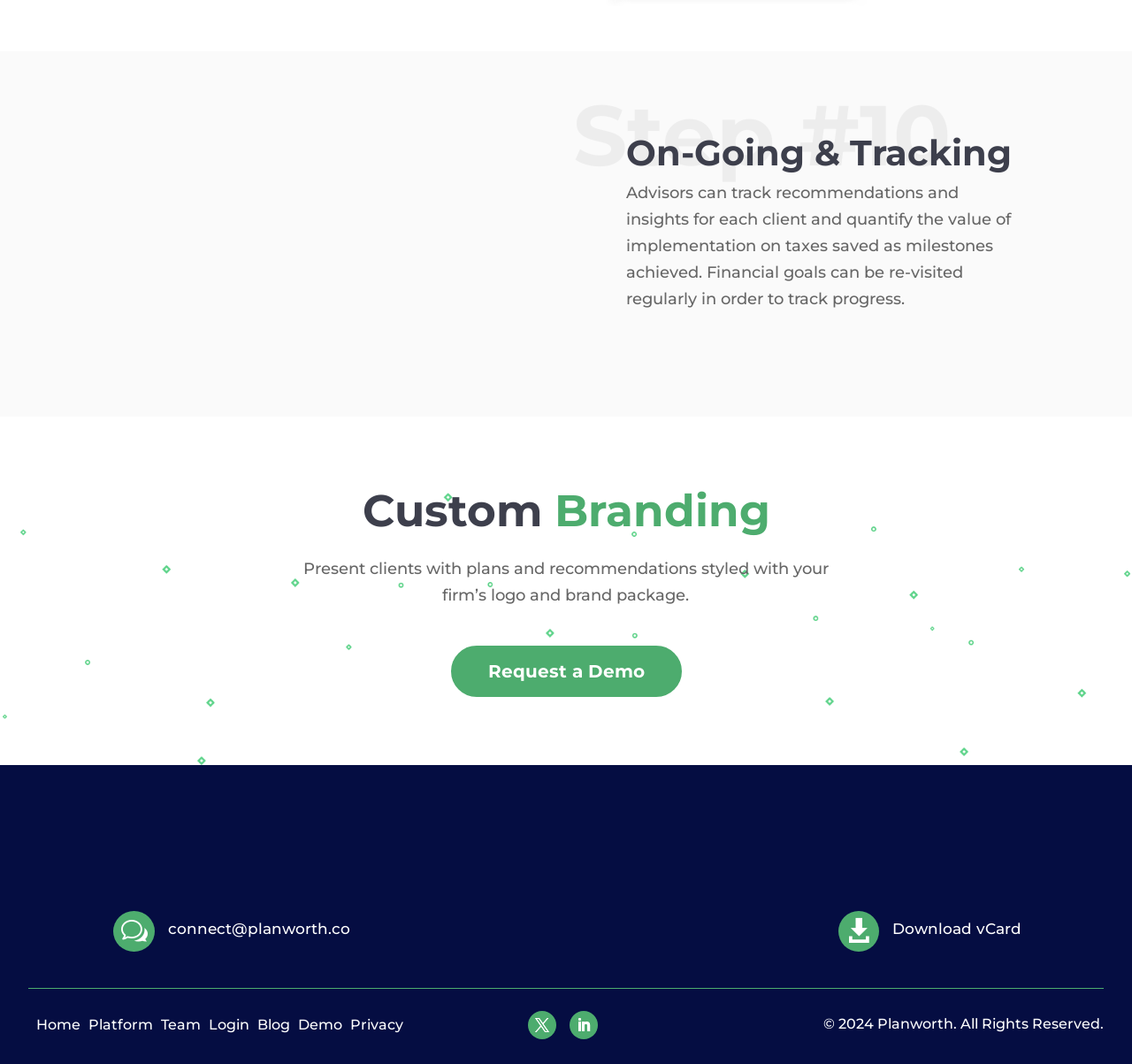Please identify the bounding box coordinates of the area I need to click to accomplish the following instruction: "Go to home page".

[0.032, 0.955, 0.071, 0.971]